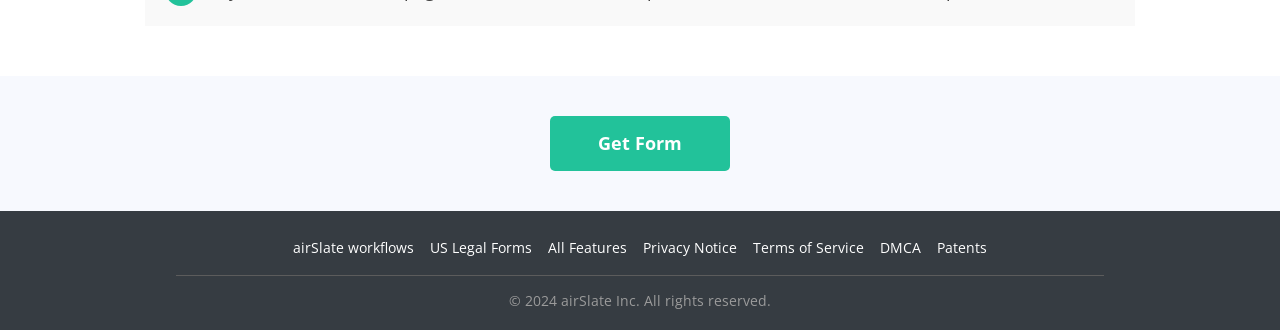Identify the bounding box coordinates of the area that should be clicked in order to complete the given instruction: "Explore airSlate workflows". The bounding box coordinates should be four float numbers between 0 and 1, i.e., [left, top, right, bottom].

[0.229, 0.721, 0.323, 0.779]